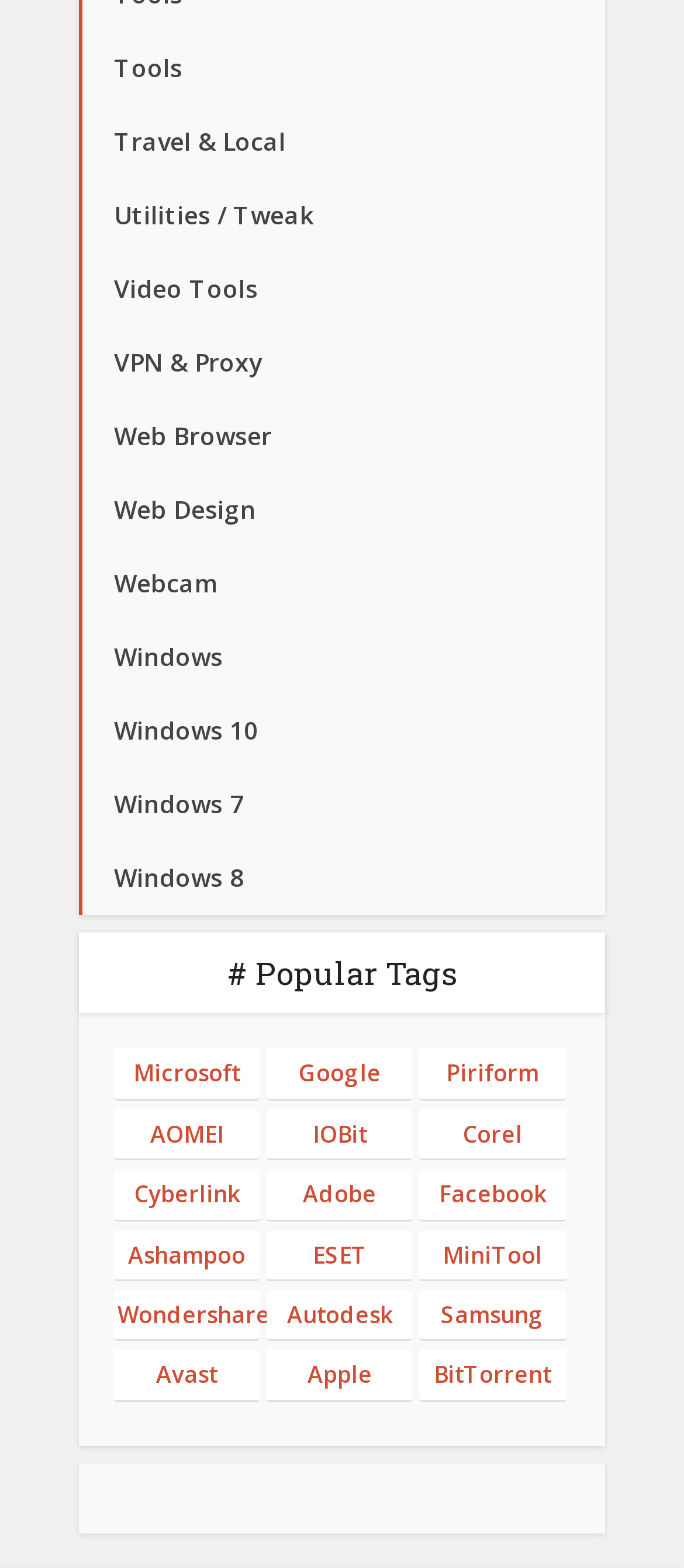From the details in the image, provide a thorough response to the question: How many popular tags are listed?

I counted the number of links in the section with the heading '# Popular Tags' and found that there are 20 popular tags listed, including 'Microsoft', 'Google', 'Piriform', and so on.